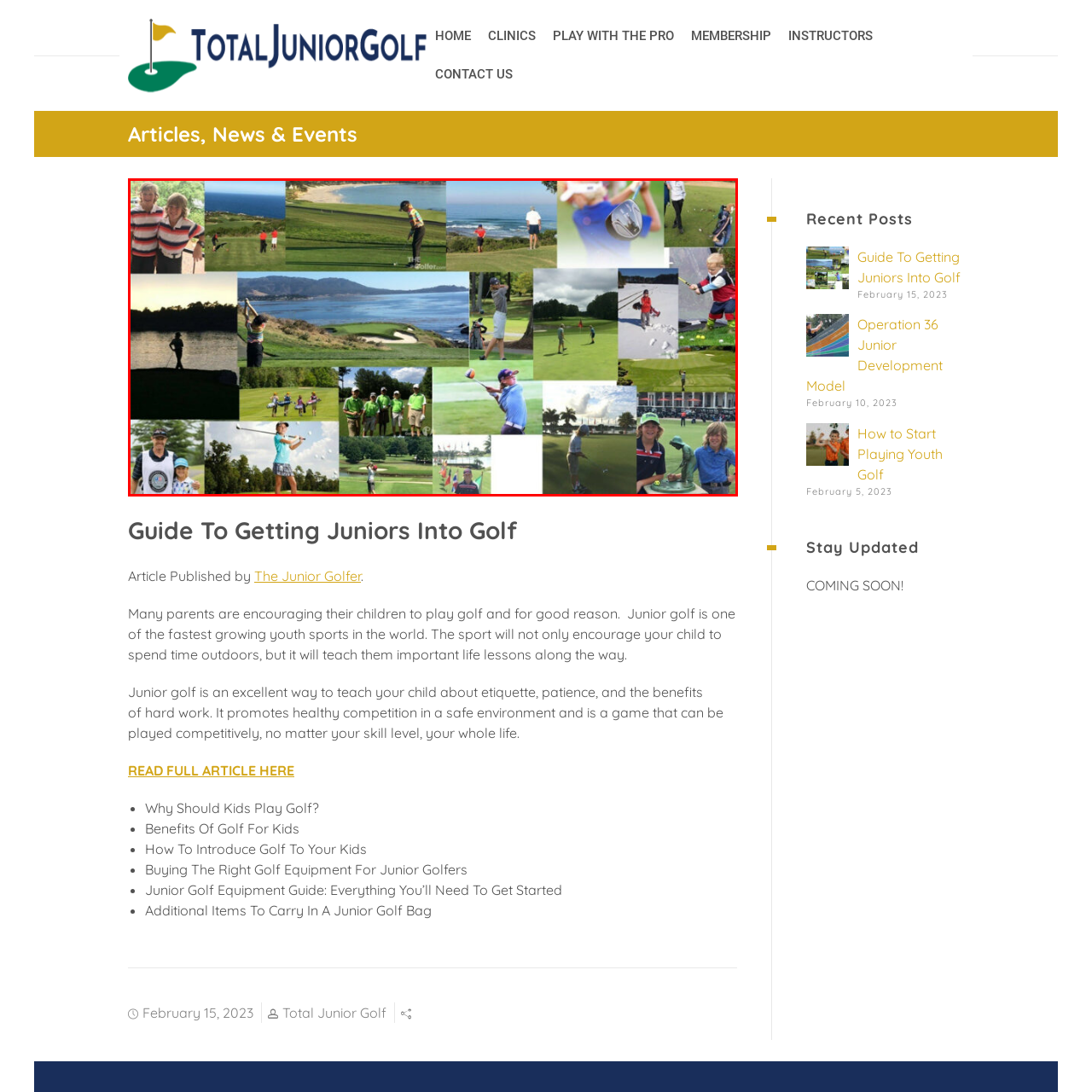View the portion of the image within the red bounding box and answer this question using a single word or phrase:
What is the atmosphere depicted in the image?

Vibrant